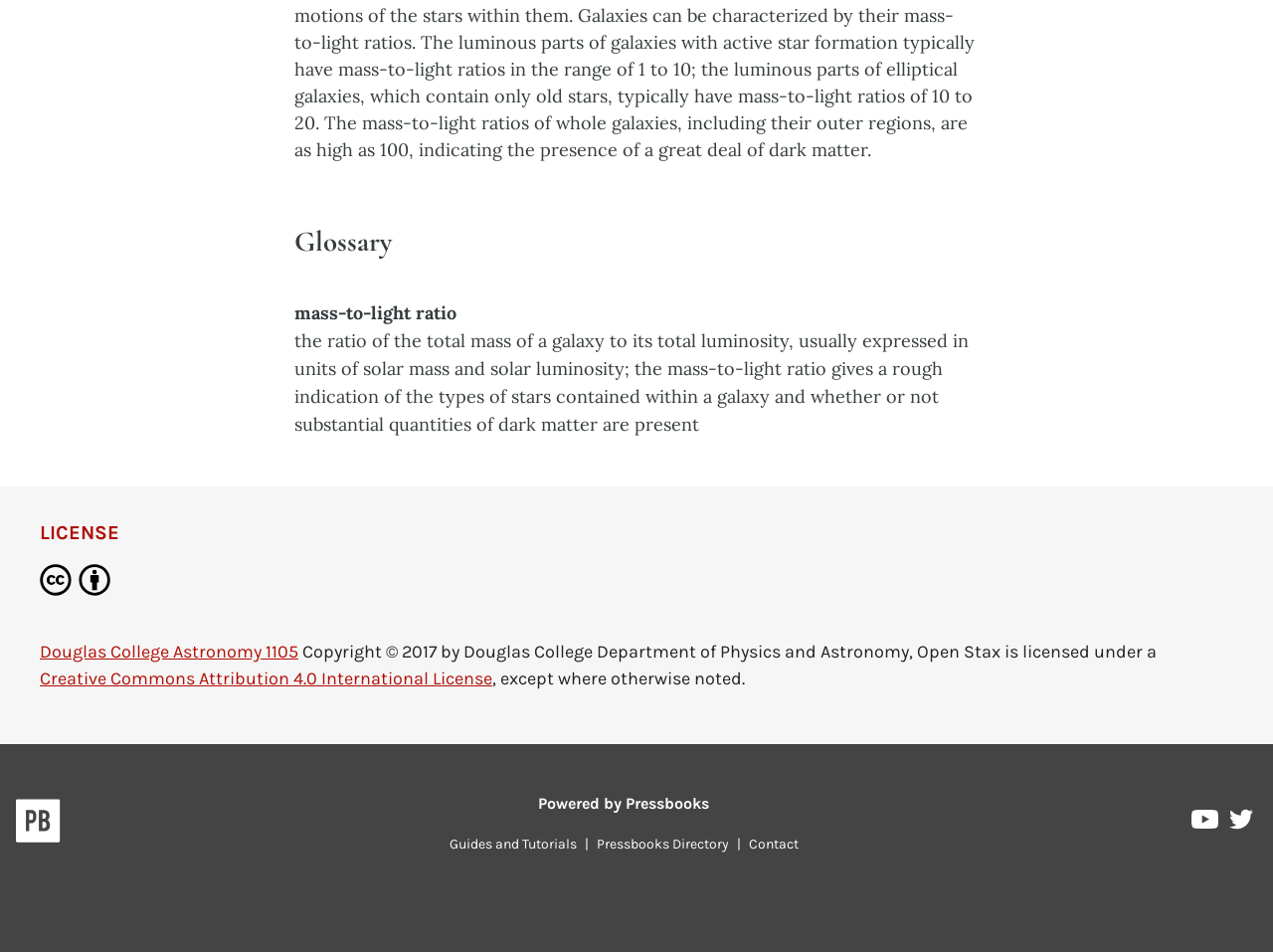Determine the bounding box coordinates for the area that needs to be clicked to fulfill this task: "visit the Douglas College Astronomy 1105 website". The coordinates must be given as four float numbers between 0 and 1, i.e., [left, top, right, bottom].

[0.031, 0.673, 0.234, 0.696]